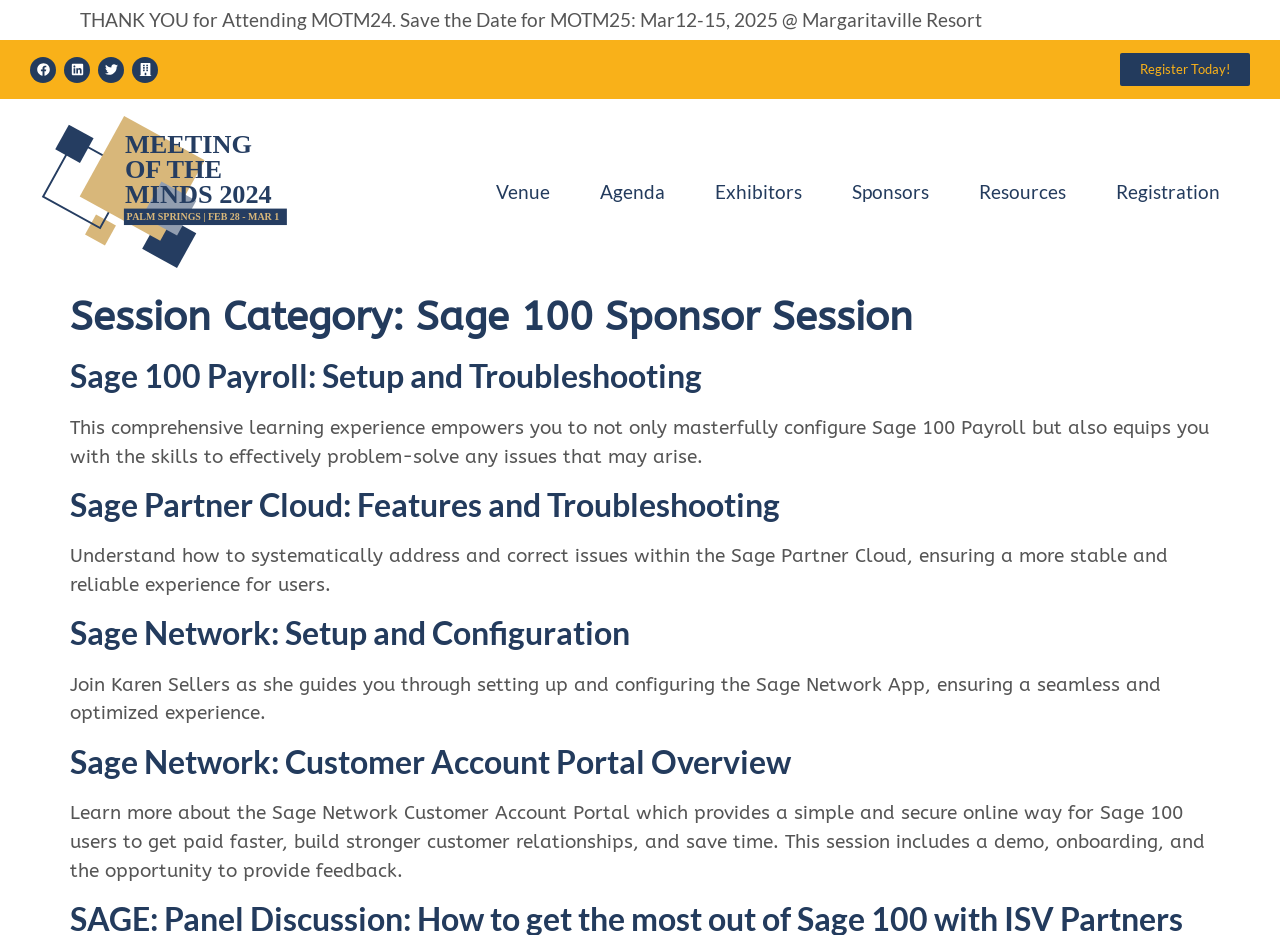Specify the bounding box coordinates of the element's region that should be clicked to achieve the following instruction: "Search for objects". The bounding box coordinates consist of four float numbers between 0 and 1, in the format [left, top, right, bottom].

None